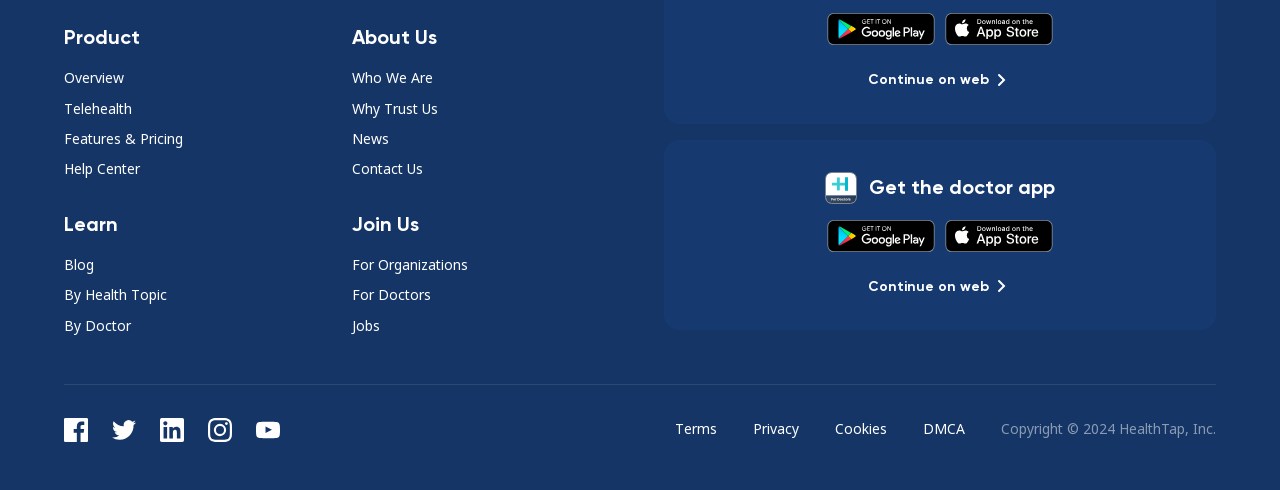Show the bounding box coordinates of the element that should be clicked to complete the task: "View the Terms page".

[0.527, 0.855, 0.56, 0.894]